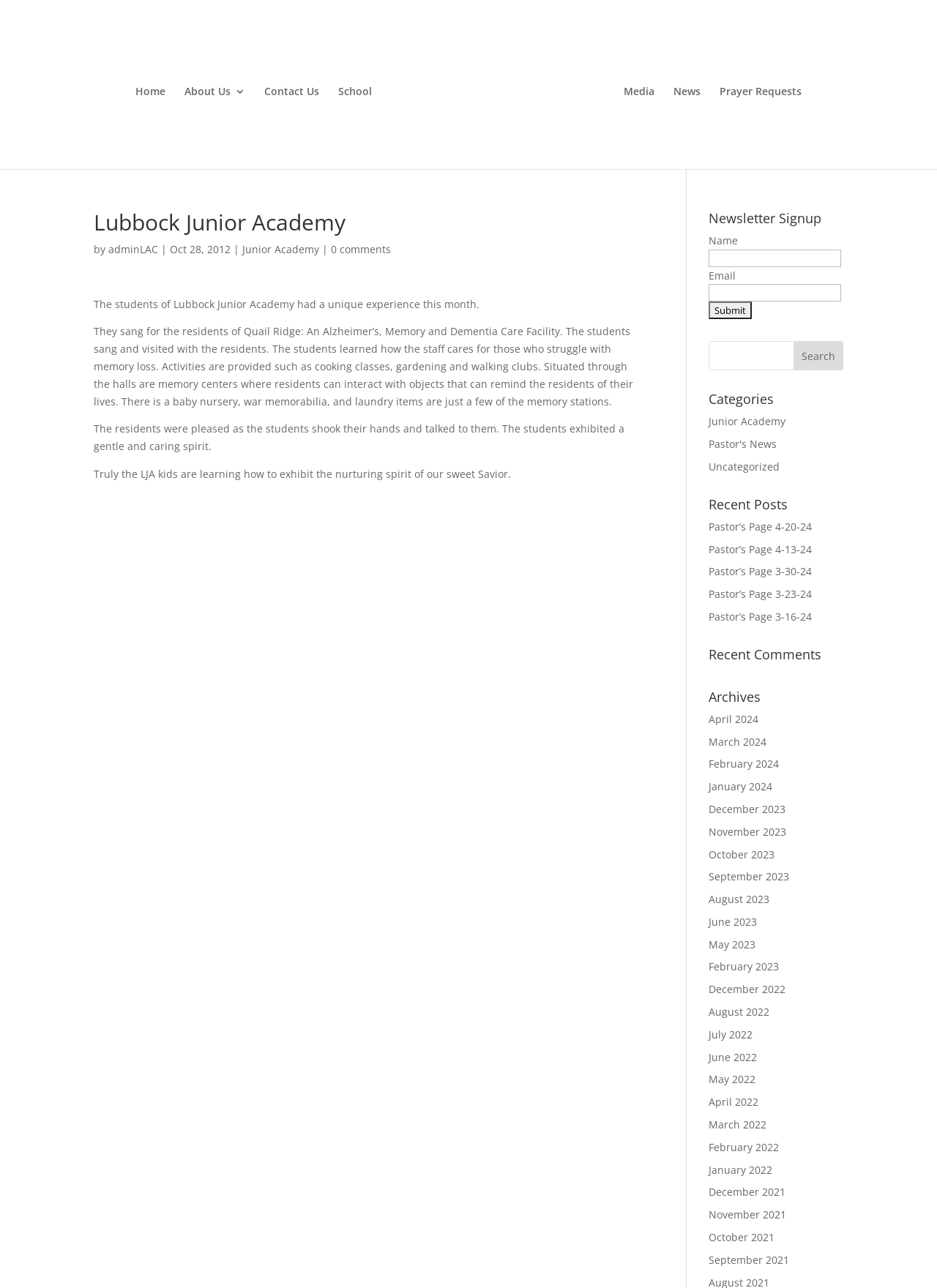Please locate the bounding box coordinates of the element that should be clicked to complete the given instruction: "Subscribe to the newsletter".

[0.756, 0.234, 0.803, 0.248]